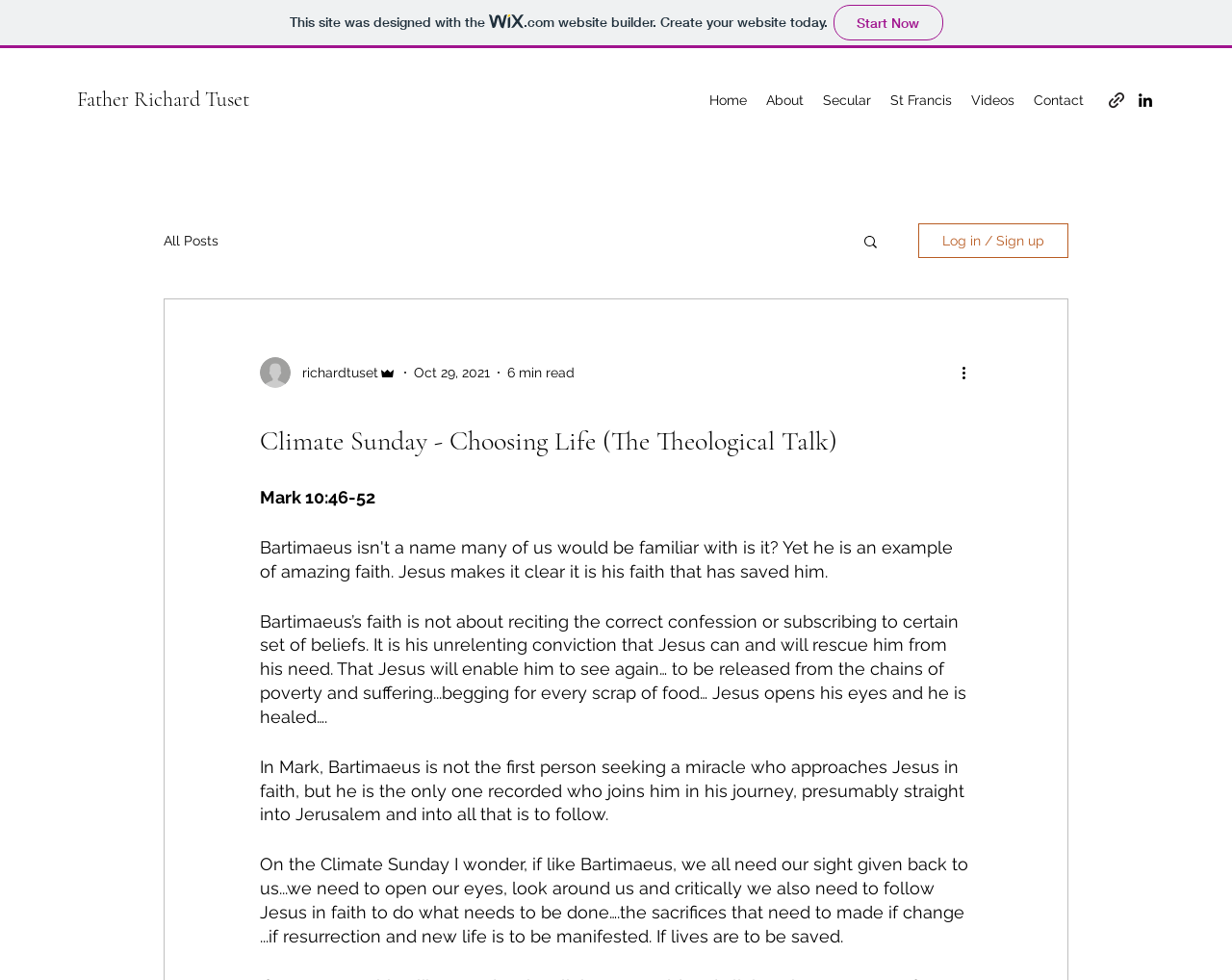Provide a thorough and detailed response to the question by examining the image: 
Who is the author of the blog post?

I found the author's name by looking at the navigation section where it says 'Father Richard Tuset'. This is likely the author of the blog post because it is a personal identifier and is placed prominently on the page.